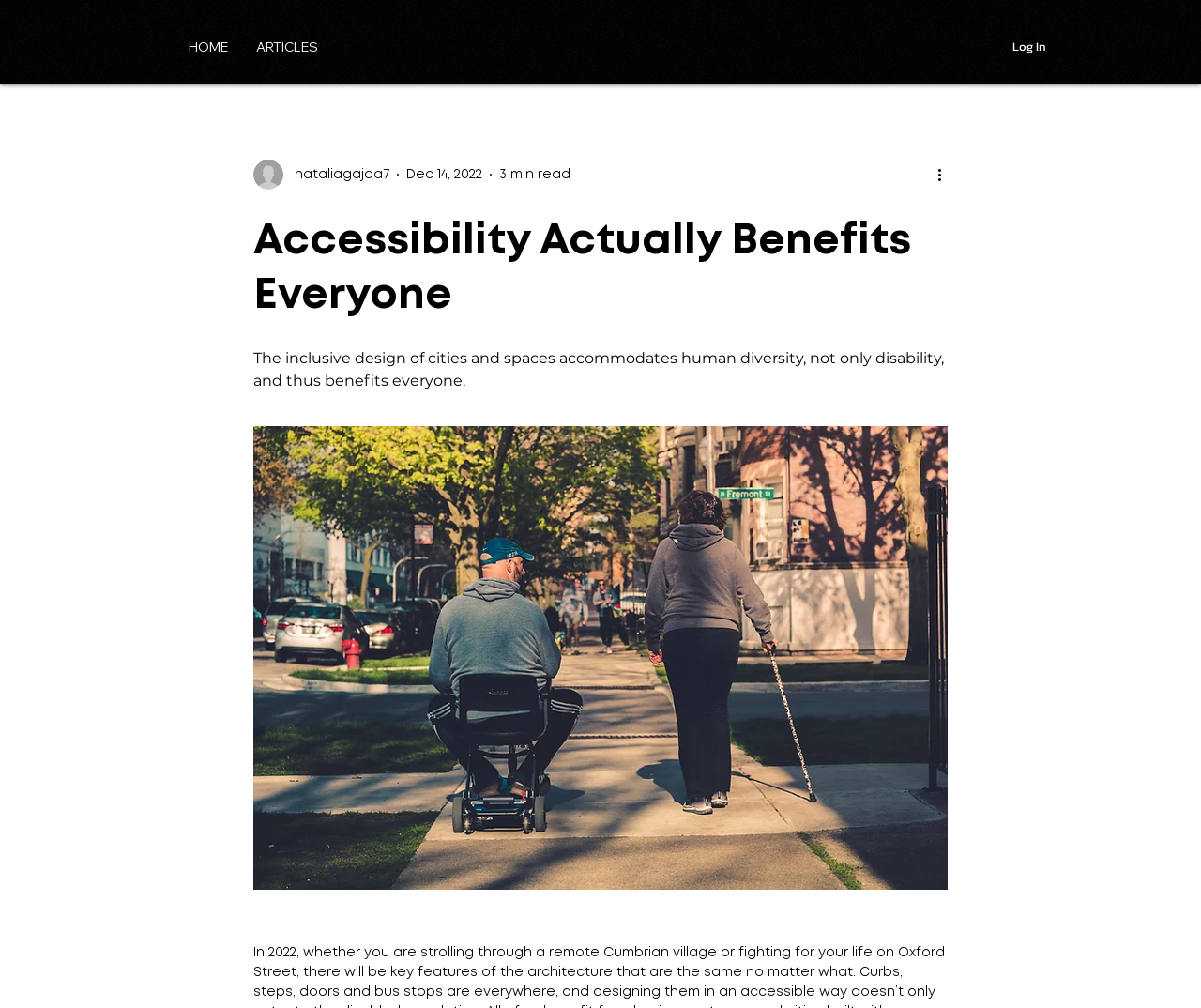Offer a meticulous caption that includes all visible features of the webpage.

The webpage appears to be an article page from the "Mindless Mag" website. At the top, there is a navigation menu with links to "HOME" and "ARTICLES" on the left, and a "Log In" button on the right. Below the navigation menu, there is a section with the writer's picture, name "nataliagajda7", and the date "Dec 14, 2022". 

The main content of the page is an article titled "Accessibility Actually Benefits Everyone", which is divided into several sections. The first section has a subtitle that reads "The inclusive design of cities and spaces accommodates human diversity, not only disability, and thus benefits everyone." 

There are several buttons and images scattered throughout the article, including a "More actions" button with an image, and an unnamed button at the bottom of the page. The article also has several headings, but their contents are not specified. Overall, the webpage has a simple layout with a focus on the article content.